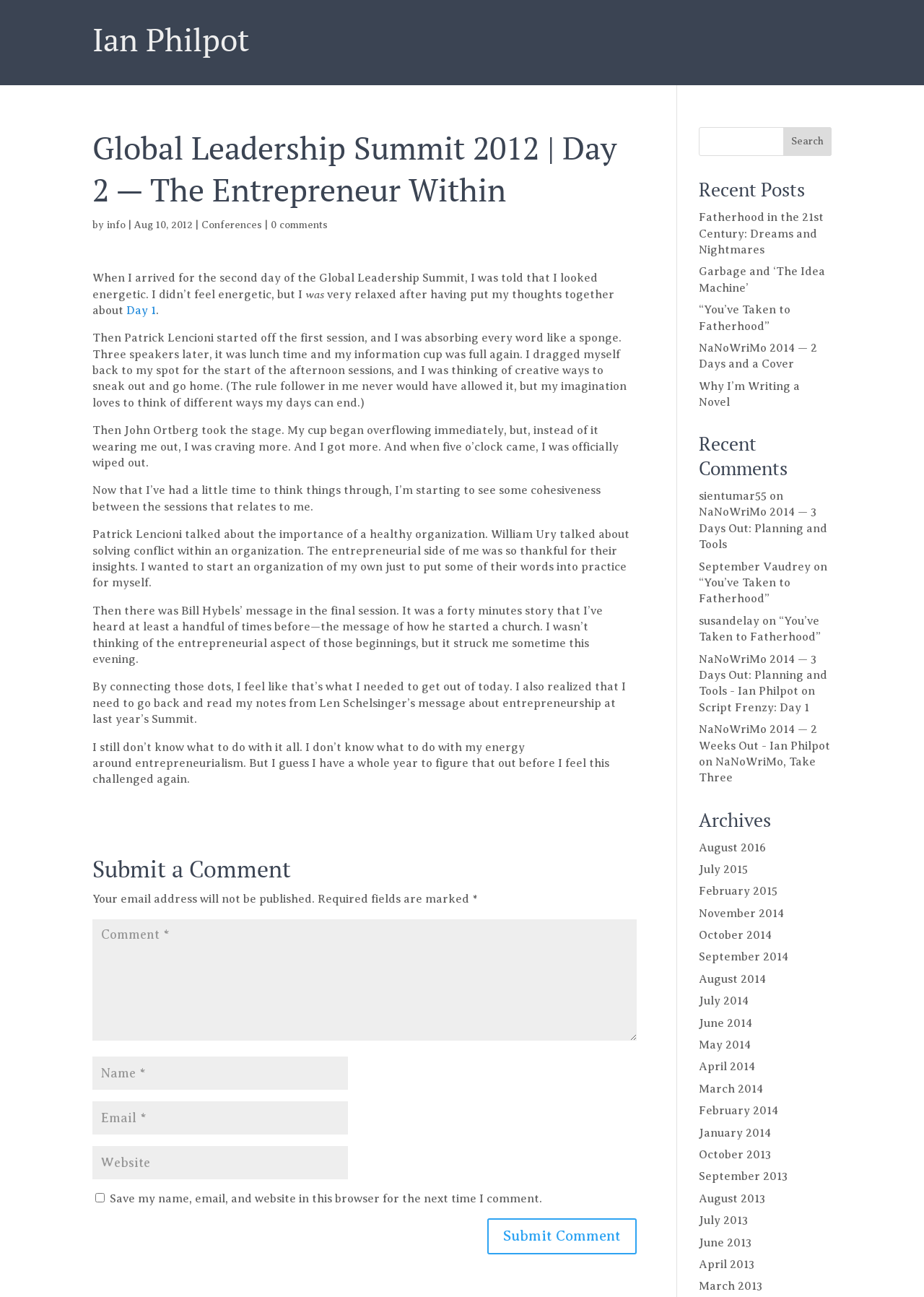Who is the author of this blog post?
Using the image, respond with a single word or phrase.

Ian Philpot